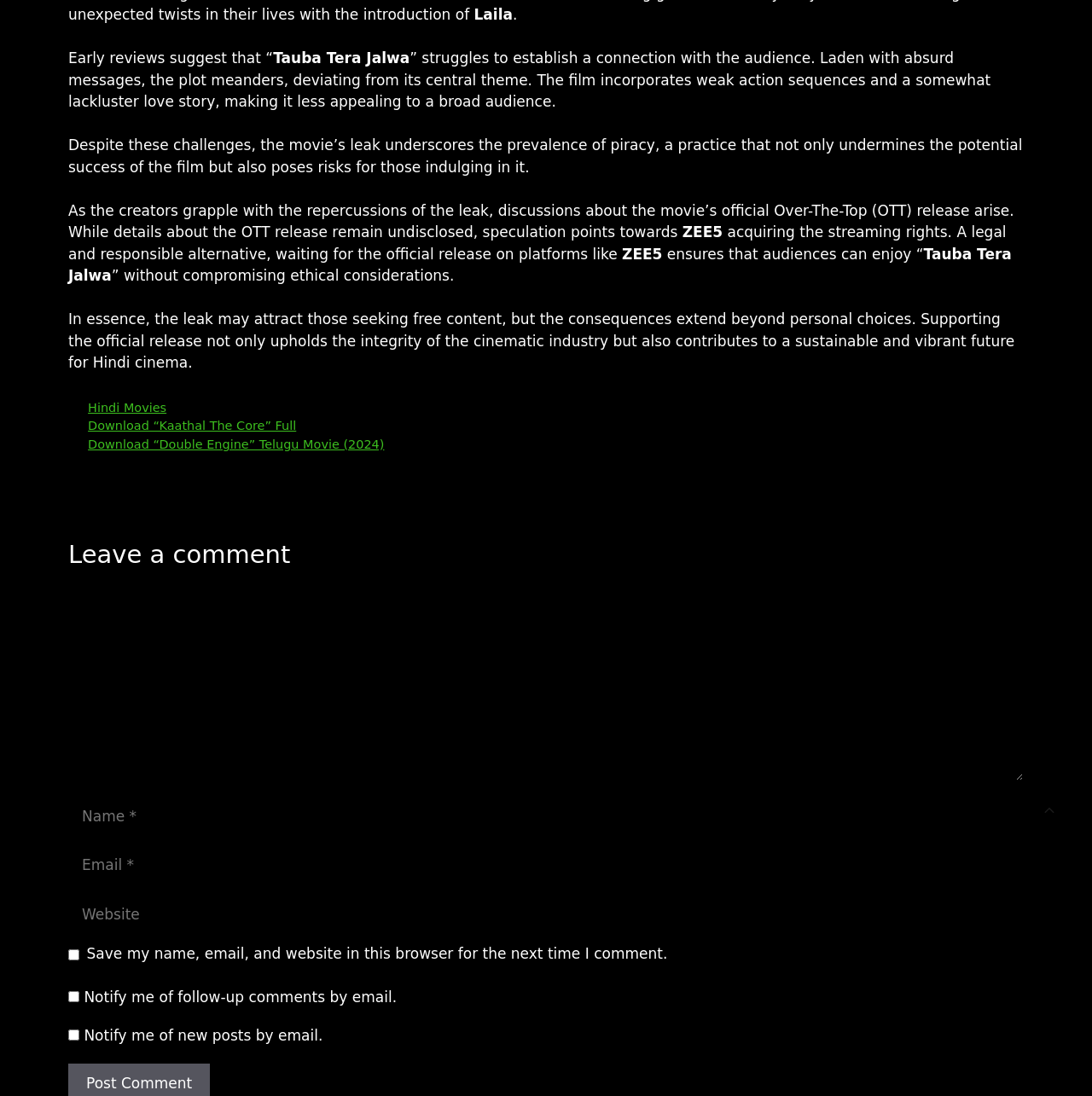What is the platform speculated to acquire the streaming rights?
Kindly give a detailed and elaborate answer to the question.

The article mentions that speculation points towards ZEE5 acquiring the streaming rights of the movie 'Tauba Tera Jalwa'.